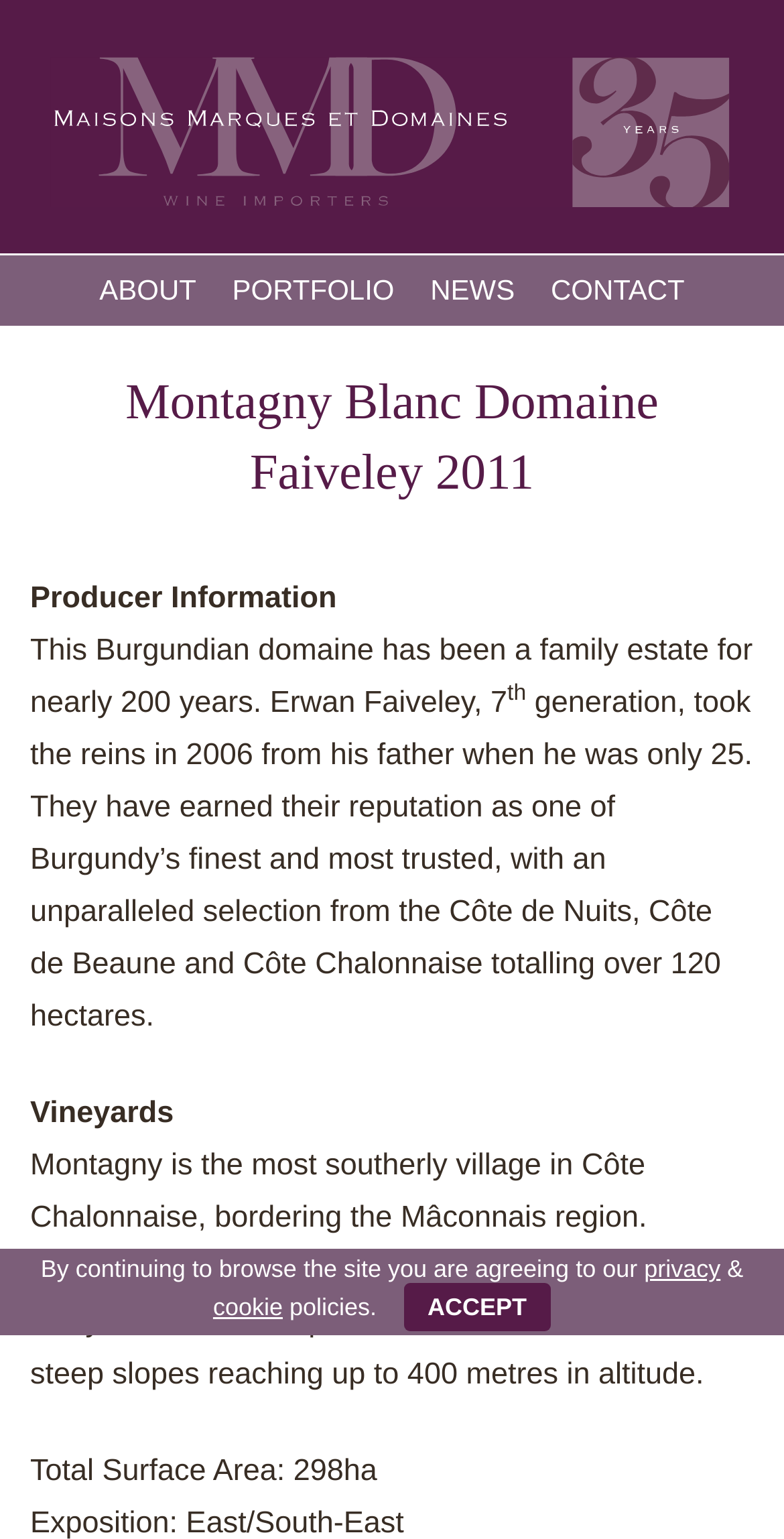What is the altitude of the vineyard in Montagny?
Using the image as a reference, give an elaborate response to the question.

The altitude of the vineyard in Montagny can be found in the text element that describes the vineyard, which reads 'Chardonnay blossoms marvelously in this uneven vineyard, which is exposed East/South-East, with steep slopes reaching up to 400 metres in altitude'.